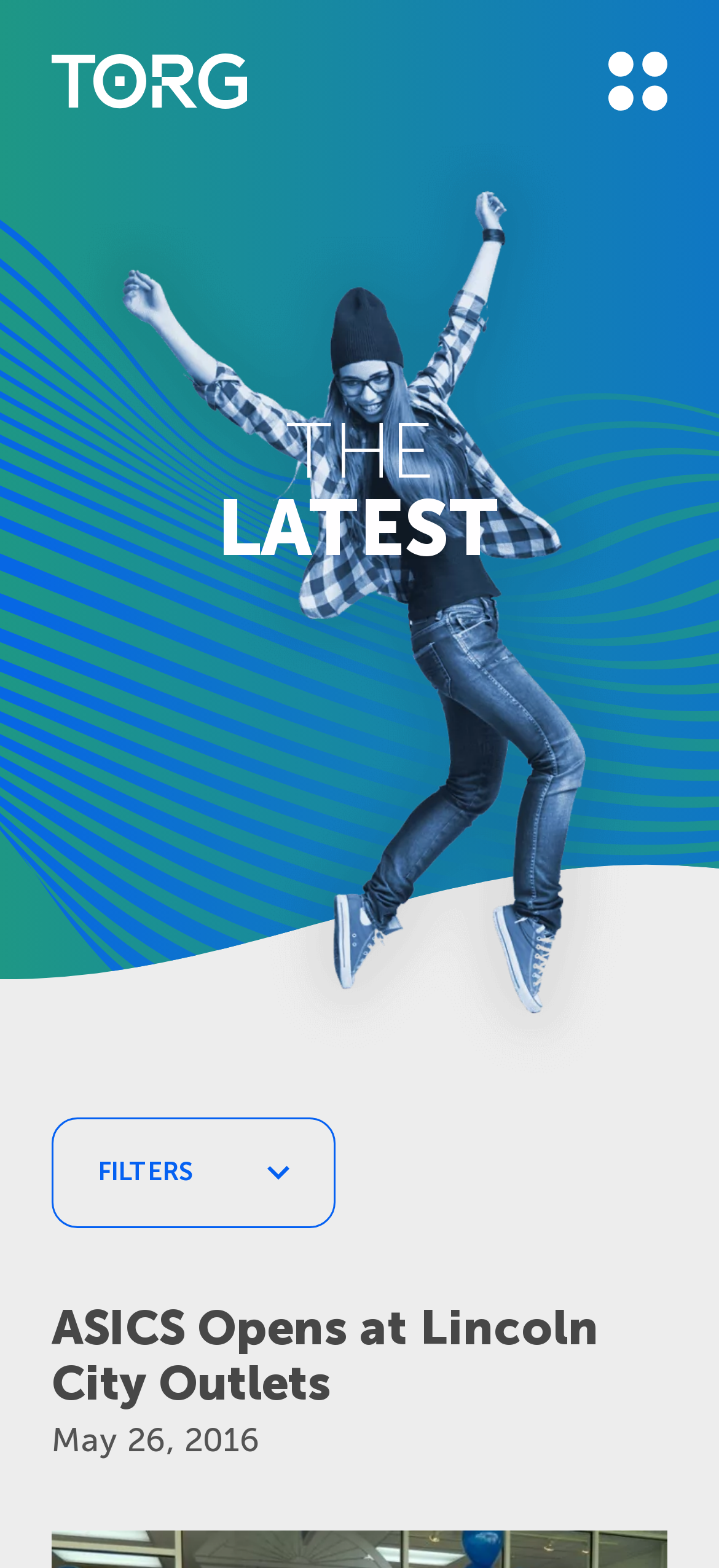Describe all the visual and textual components of the webpage comprehensively.

The webpage is titled "TORG" and has a header section at the top that spans the entire width of the page. Within the header, there is a logo image on the left side, accompanied by a link with the text "logo". To the right of the logo, there is a button with an image. Below the header, there is a button labeled "FILTERS" on the left side, with a small image to its right.

Further down the page, there is a heading titled "TAGS" that spans the width of the page. Below the "TAGS" heading, there is a combobox that is not currently expanded. To the left of the combobox, there is a link with the heading "ASICS Opens at Lincoln City Outlets", which is accompanied by a date "May 26, 2016" in smaller text. The link and date are positioned near the bottom left of the page.